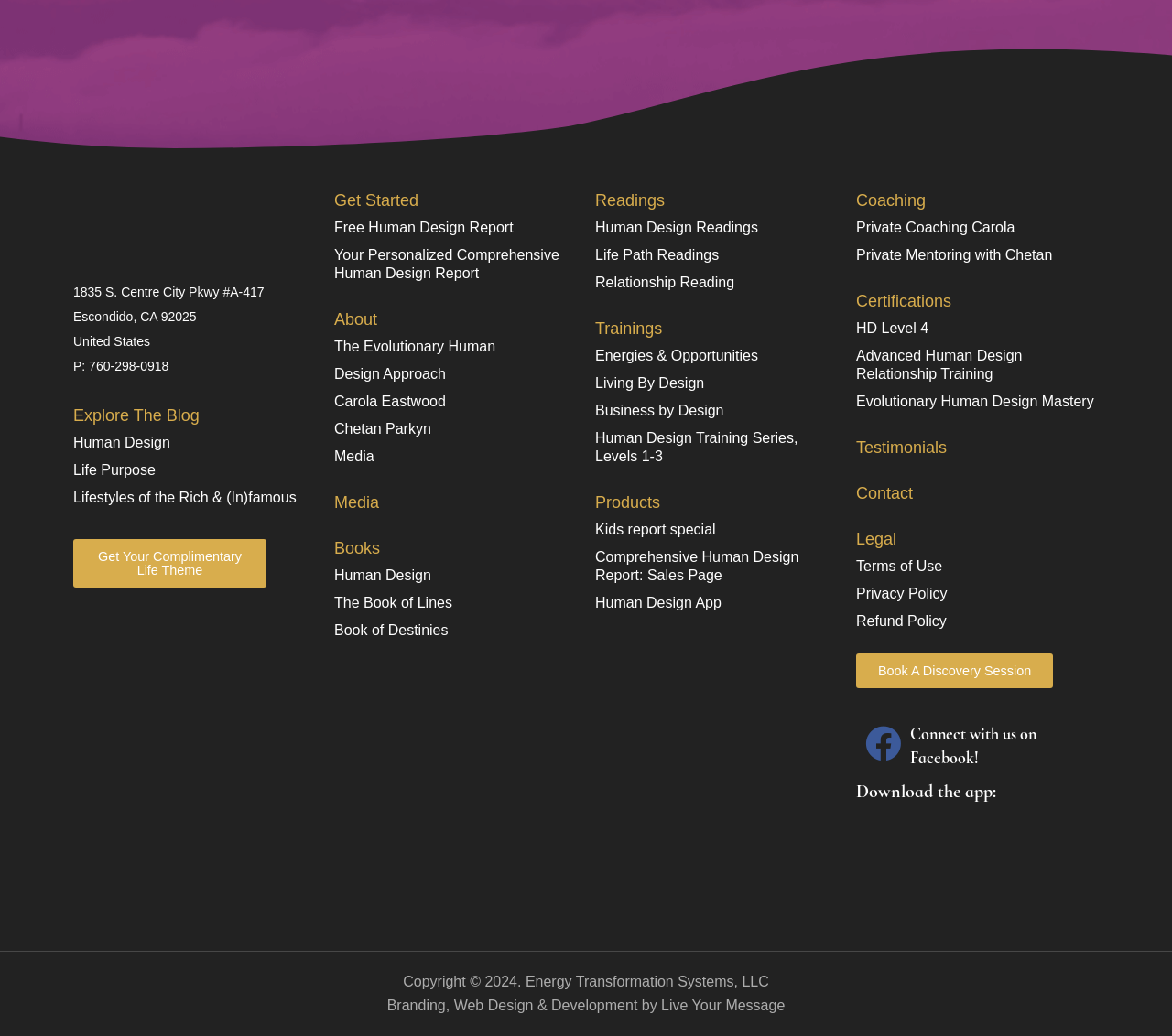Locate the bounding box coordinates of the element to click to perform the following action: 'Get Started'. The coordinates should be given as four float values between 0 and 1, in the form of [left, top, right, bottom].

[0.285, 0.179, 0.492, 0.206]